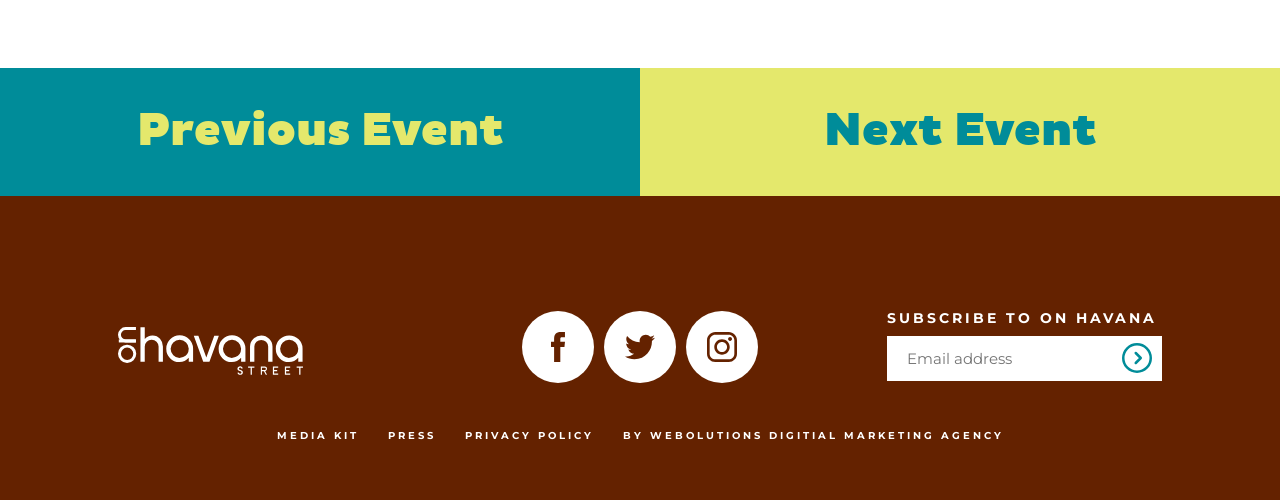How many social media links are there?
Look at the image and respond to the question as thoroughly as possible.

I counted the number of link elements with image elements inside them, which are typically used to represent social media links. There are three such elements, corresponding to Facebook, Twitter, and Instagram.